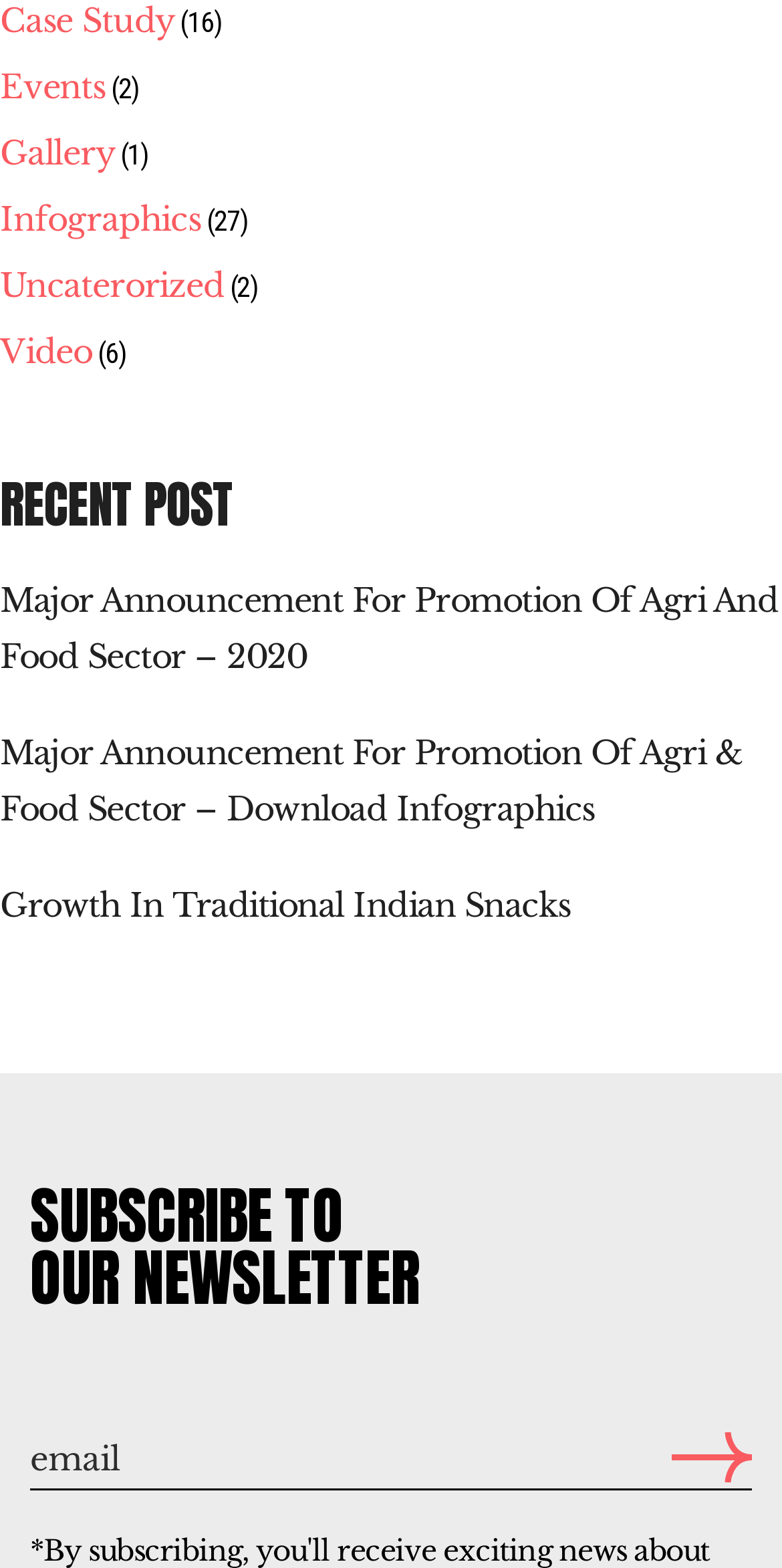How many images are in the contact form button?
Please craft a detailed and exhaustive response to the question.

I inspected the contact form button and found two images inside it, which are likely used for decoration or icon purposes.